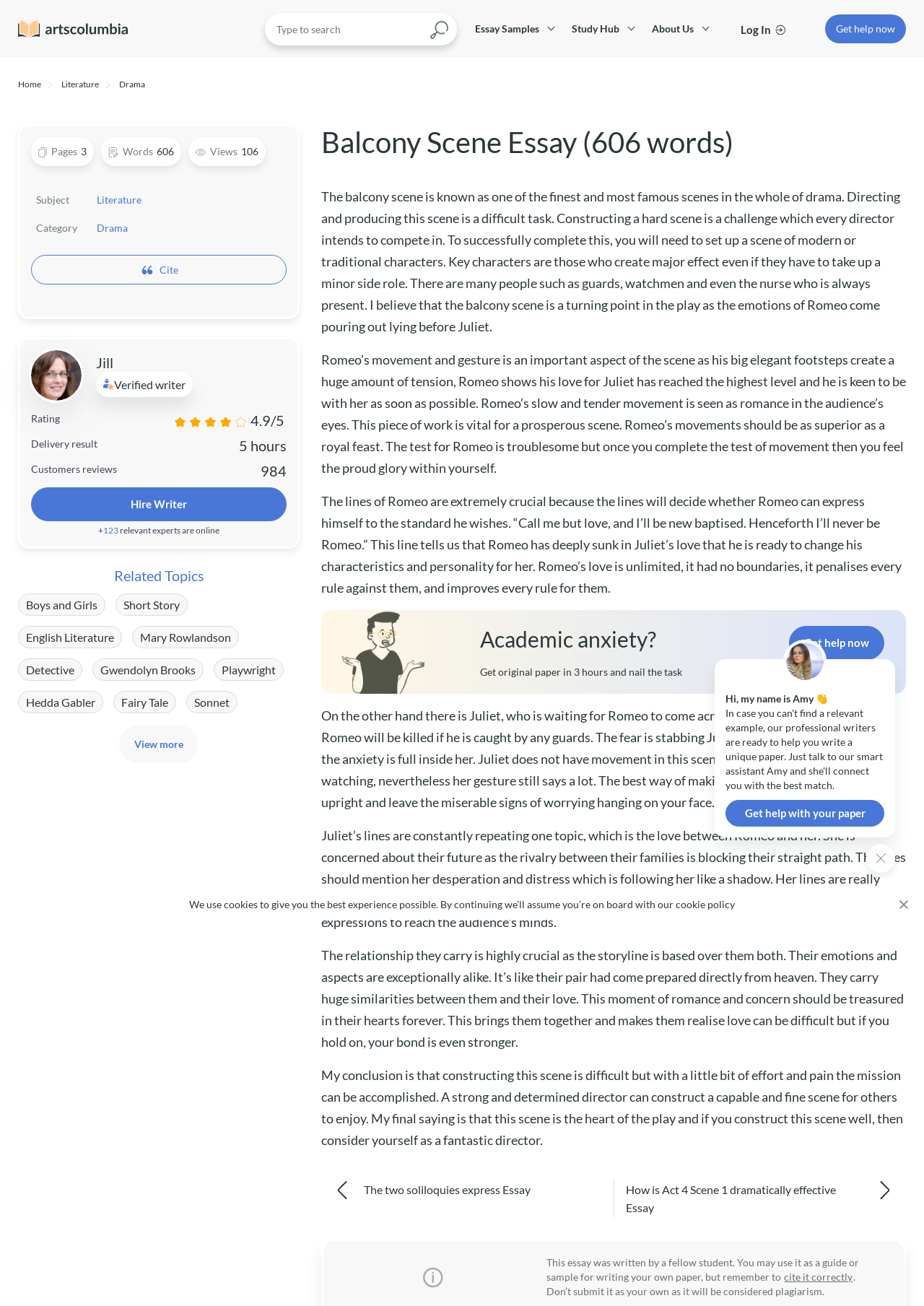Reply to the question with a single word or phrase:
Who is the writer of the essay?

Jill